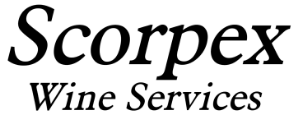What industry does Scorpex Wine Services cater to?
Please answer the question with a detailed and comprehensive explanation.

Scorpex Wine Services caters to the wine industry because the logo represents a company dedicated to providing technical and strategic consulting services to the global wine industry, highlighting their expertise and commitment to excellence in wine production processes.